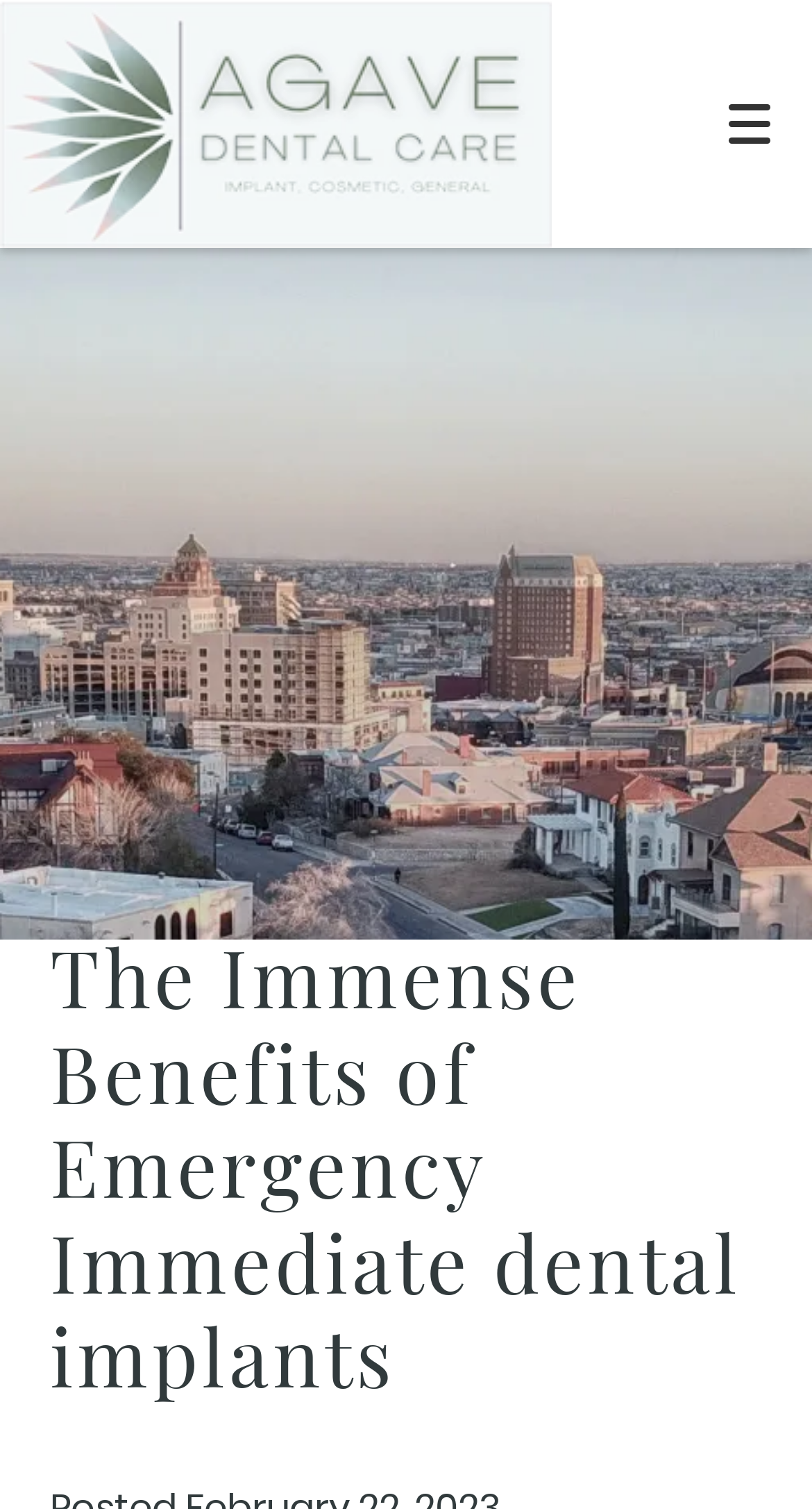Please analyze the image and provide a thorough answer to the question:
What is the name of the dentist office?

After carefully examining the webpage, I did not find any explicit mention of the dentist office's name. Although there is a logo and a navigation menu, the name of the office is not explicitly stated.